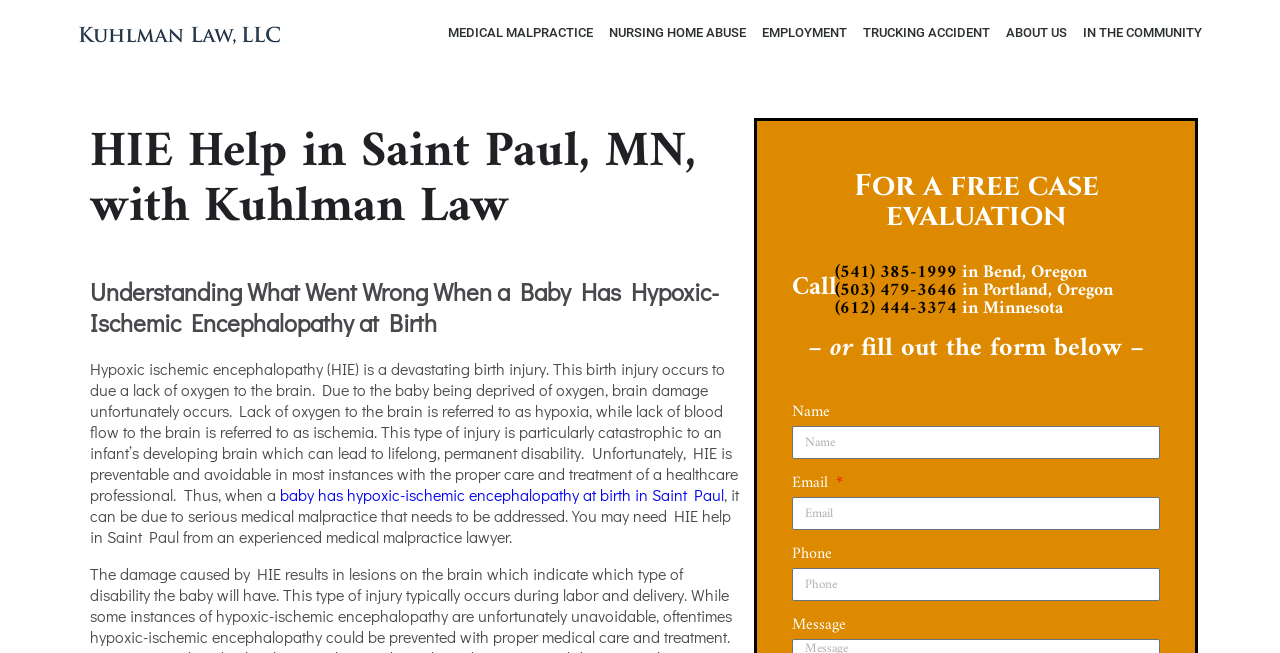Identify the bounding box coordinates for the UI element described as: "Employment".

[0.589, 0.015, 0.668, 0.086]